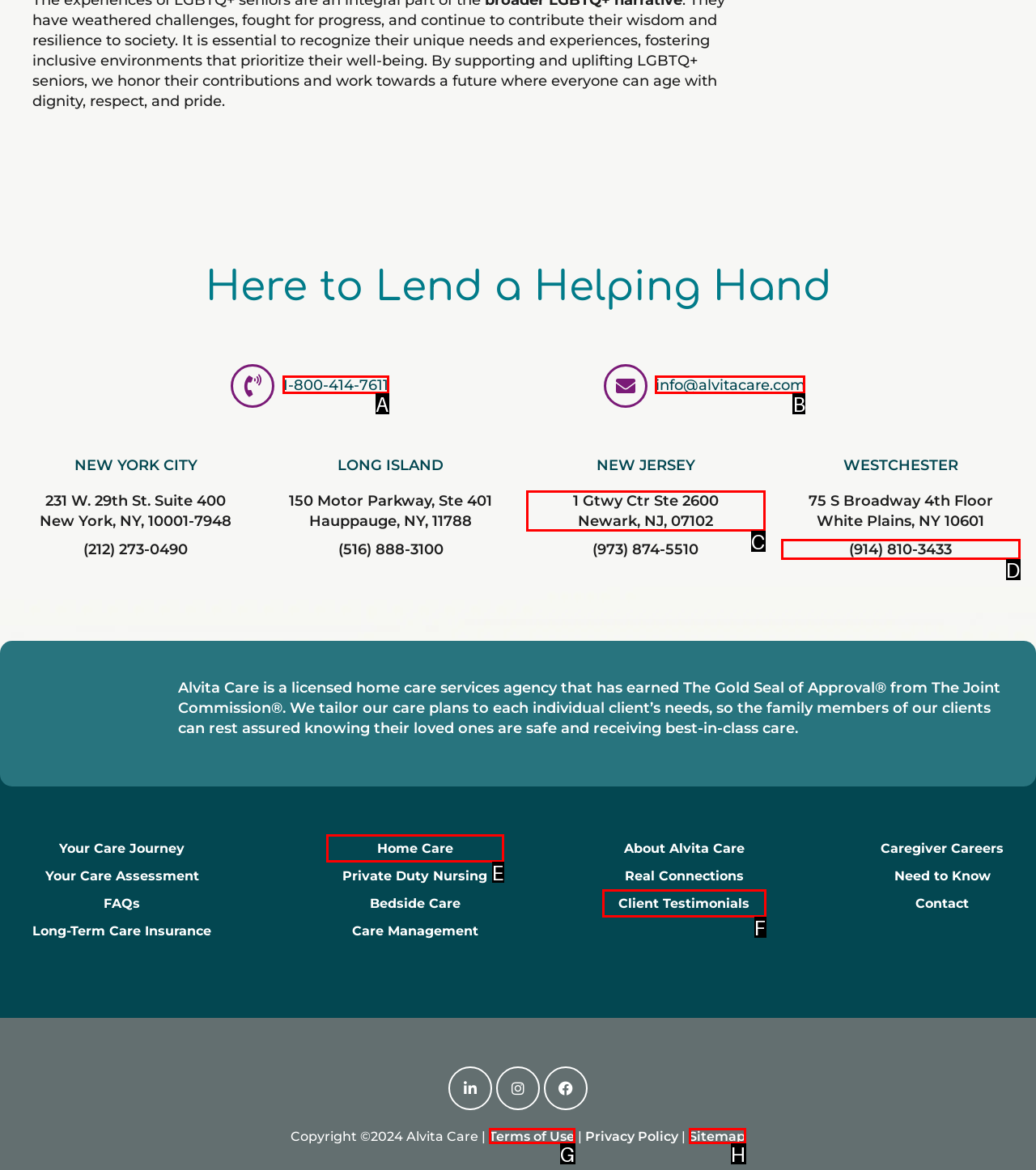Determine the option that aligns with this description: moc.eracativla@ofni
Reply with the option's letter directly.

B